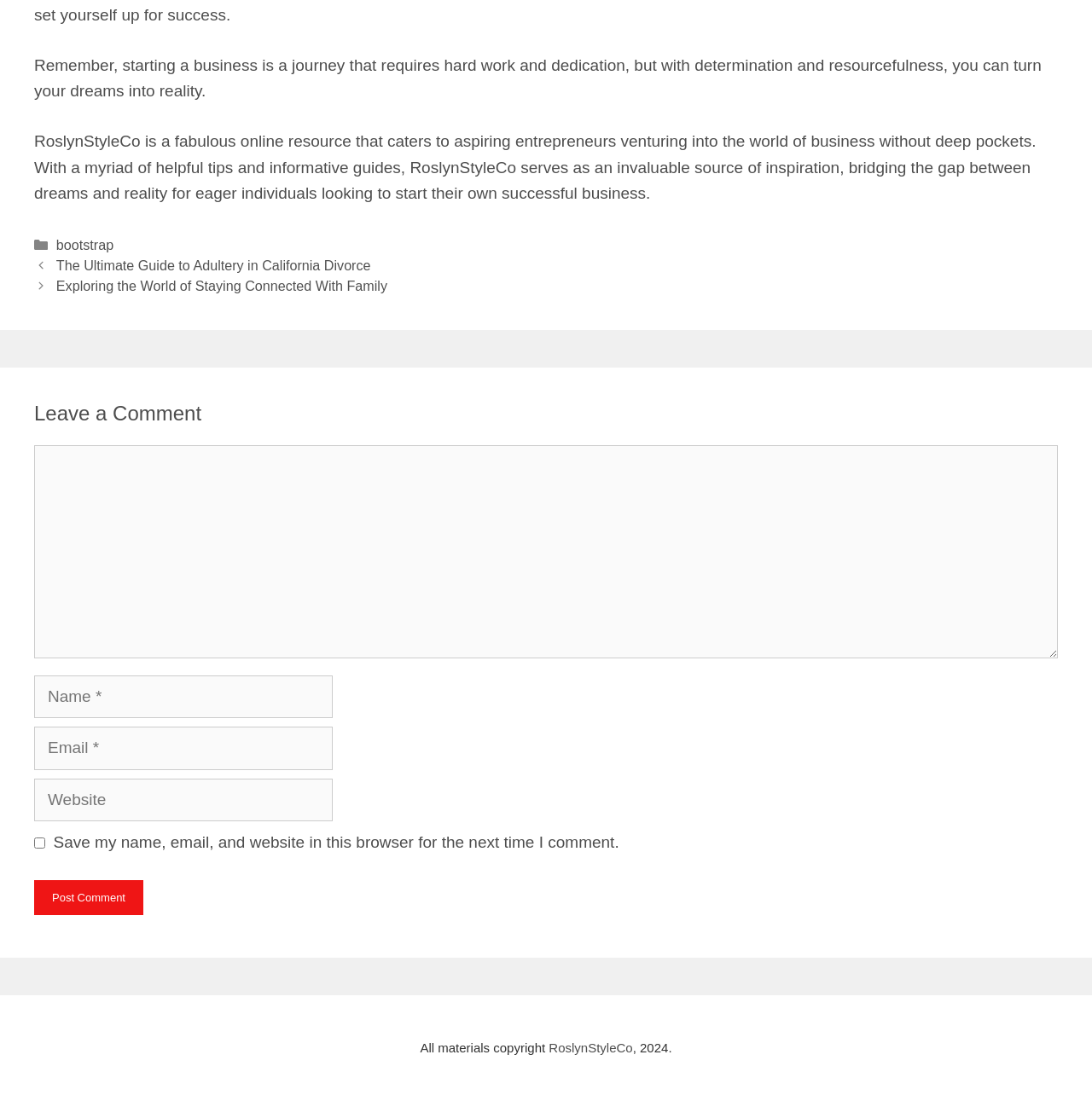Indicate the bounding box coordinates of the clickable region to achieve the following instruction: "Click the 'bootstrap' link."

[0.051, 0.215, 0.104, 0.229]